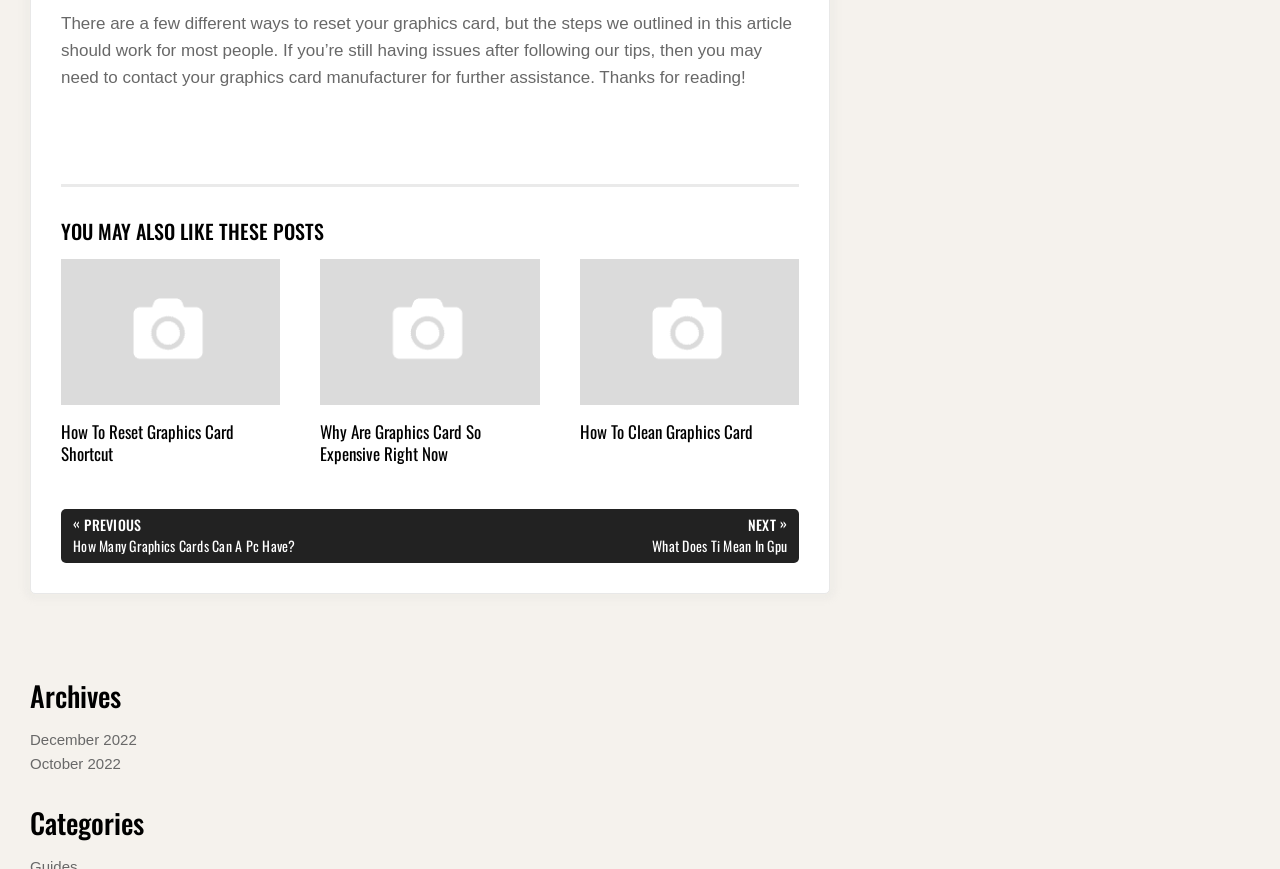How many related posts are listed?
Utilize the information in the image to give a detailed answer to the question.

There are three links to related posts listed under the 'YOU MAY ALSO LIKE THESE POSTS' section, each with an image and a heading.